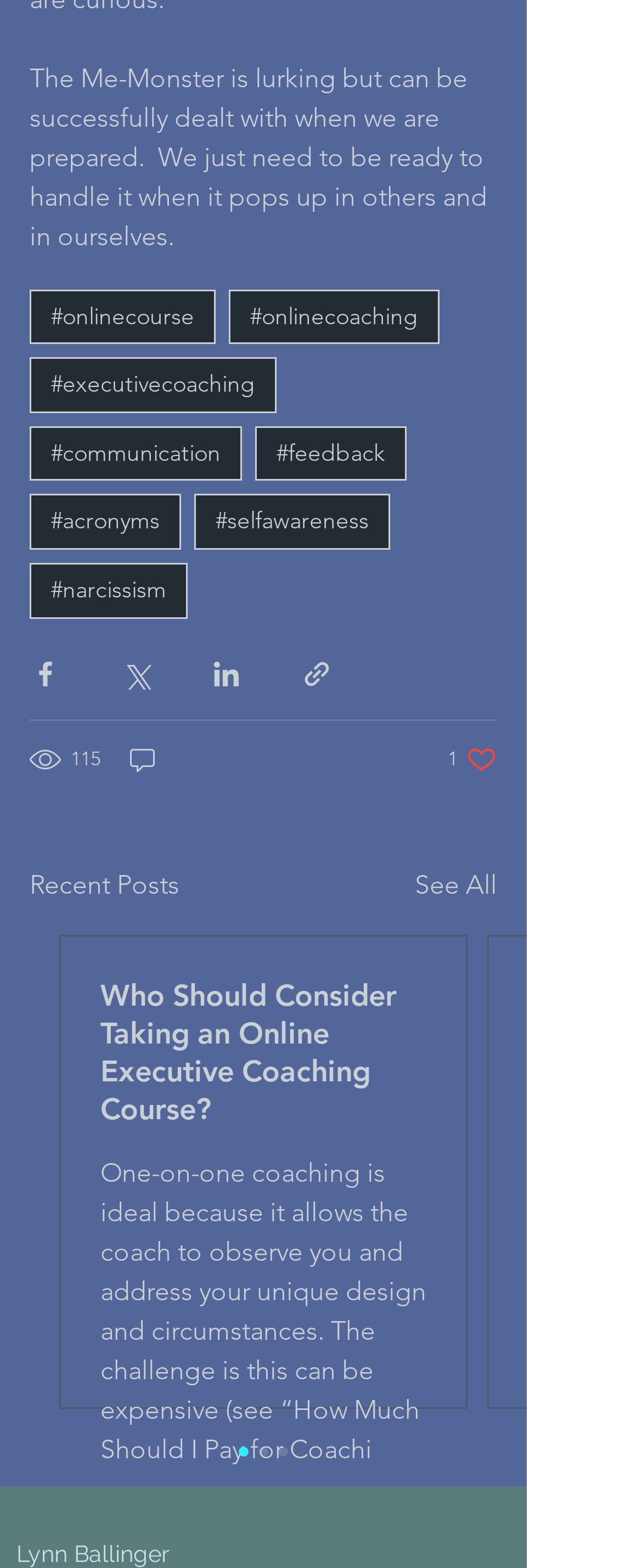Please provide a comprehensive answer to the question based on the screenshot: What is the number of views for the current post?

The webpage displays '115 views' near the bottom of the page, indicating the number of views for the current post.